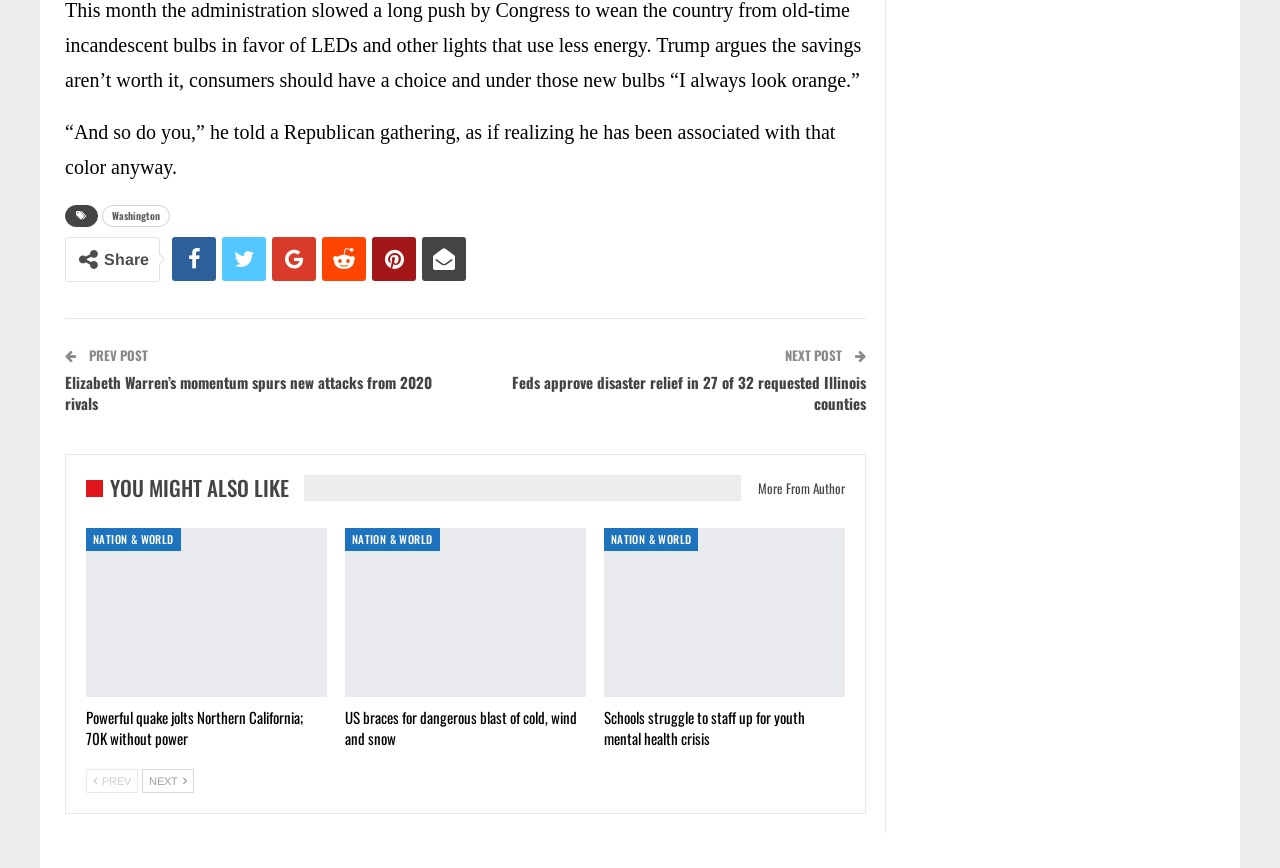Could you find the bounding box coordinates of the clickable area to complete this instruction: "Share this post"?

[0.081, 0.289, 0.116, 0.308]